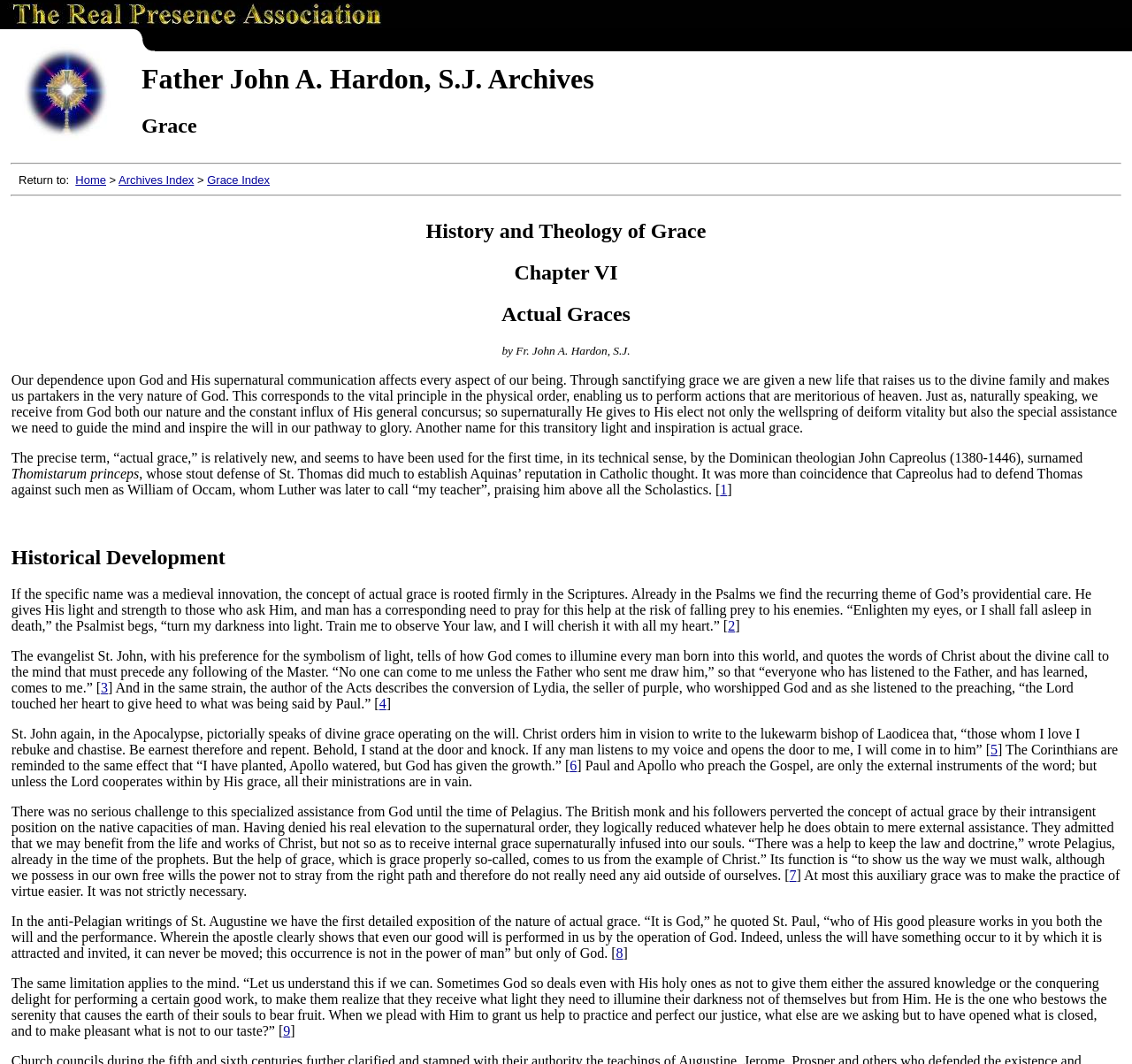What is the name of the theologian who used the term 'actual grace' for the first time?
Answer the question with just one word or phrase using the image.

John Capreolus